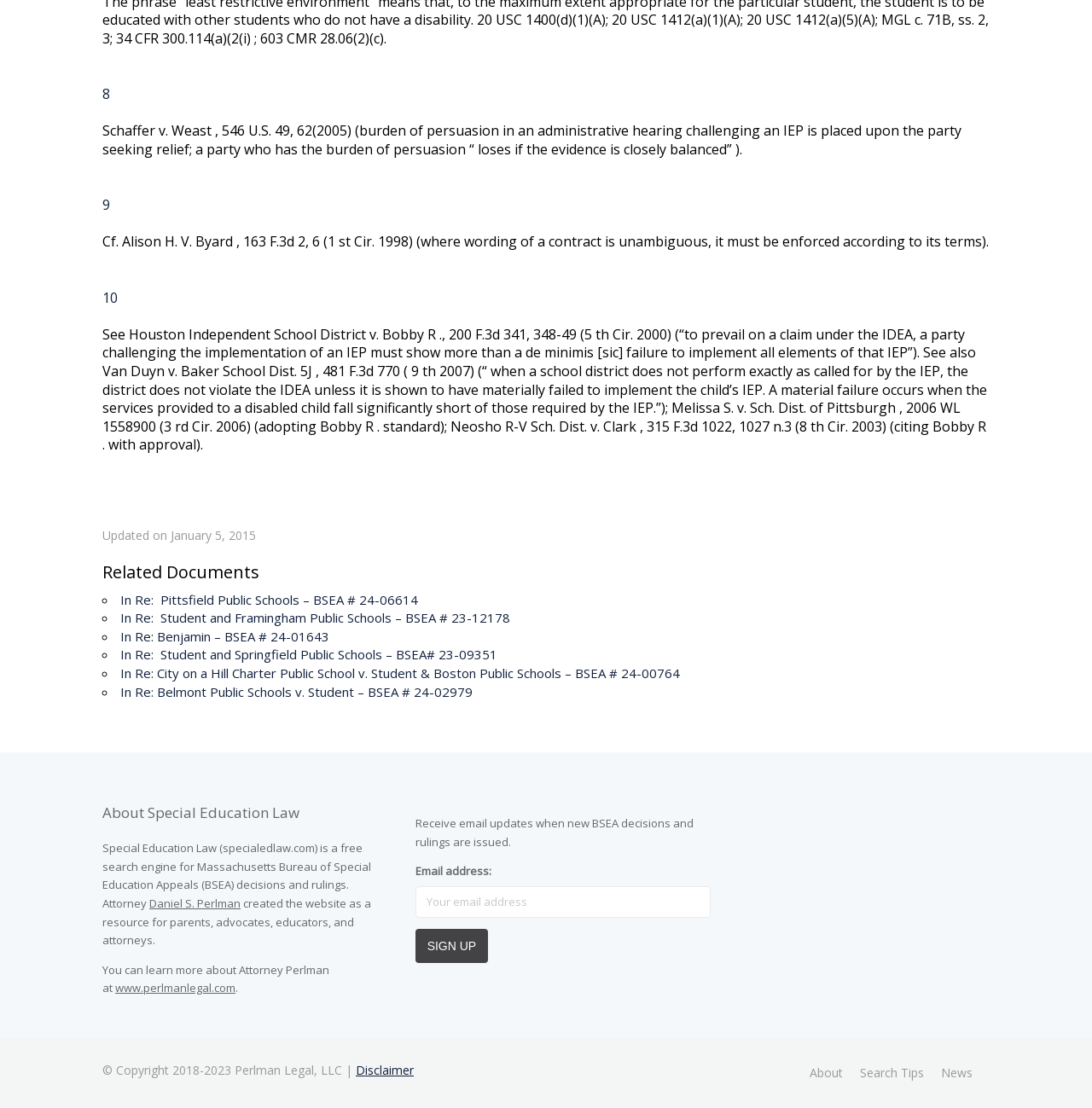Use a single word or phrase to answer the question:
How can I receive email updates?

Sign up with email address